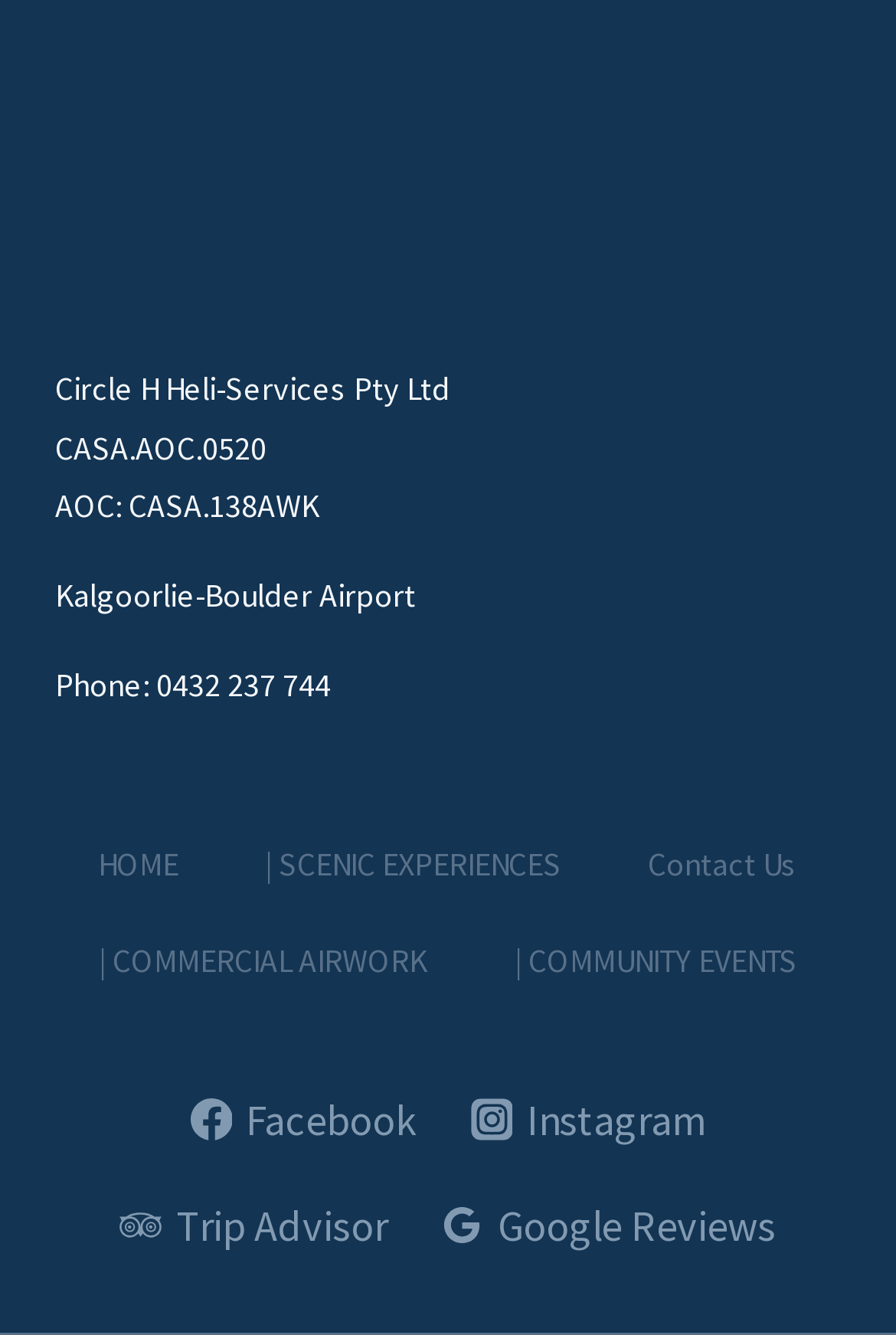Give the bounding box coordinates for the element described as: "| COMMERCIAL AIRWORK".

[0.101, 0.684, 0.486, 0.756]